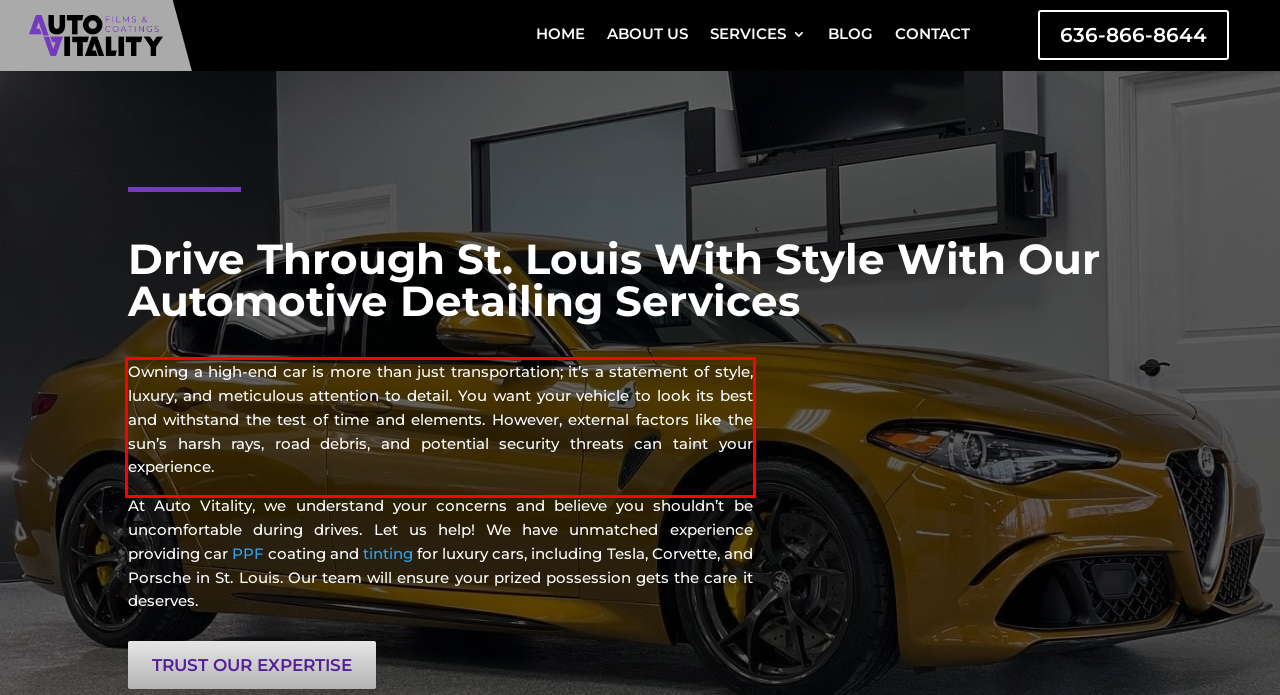Look at the webpage screenshot and recognize the text inside the red bounding box.

Owning a high-end car is more than just transportation; it’s a statement of style, luxury, and meticulous attention to detail. You want your vehicle to look its best and withstand the test of time and elements. However, external factors like the sun’s harsh rays, road debris, and potential security threats can taint your experience.